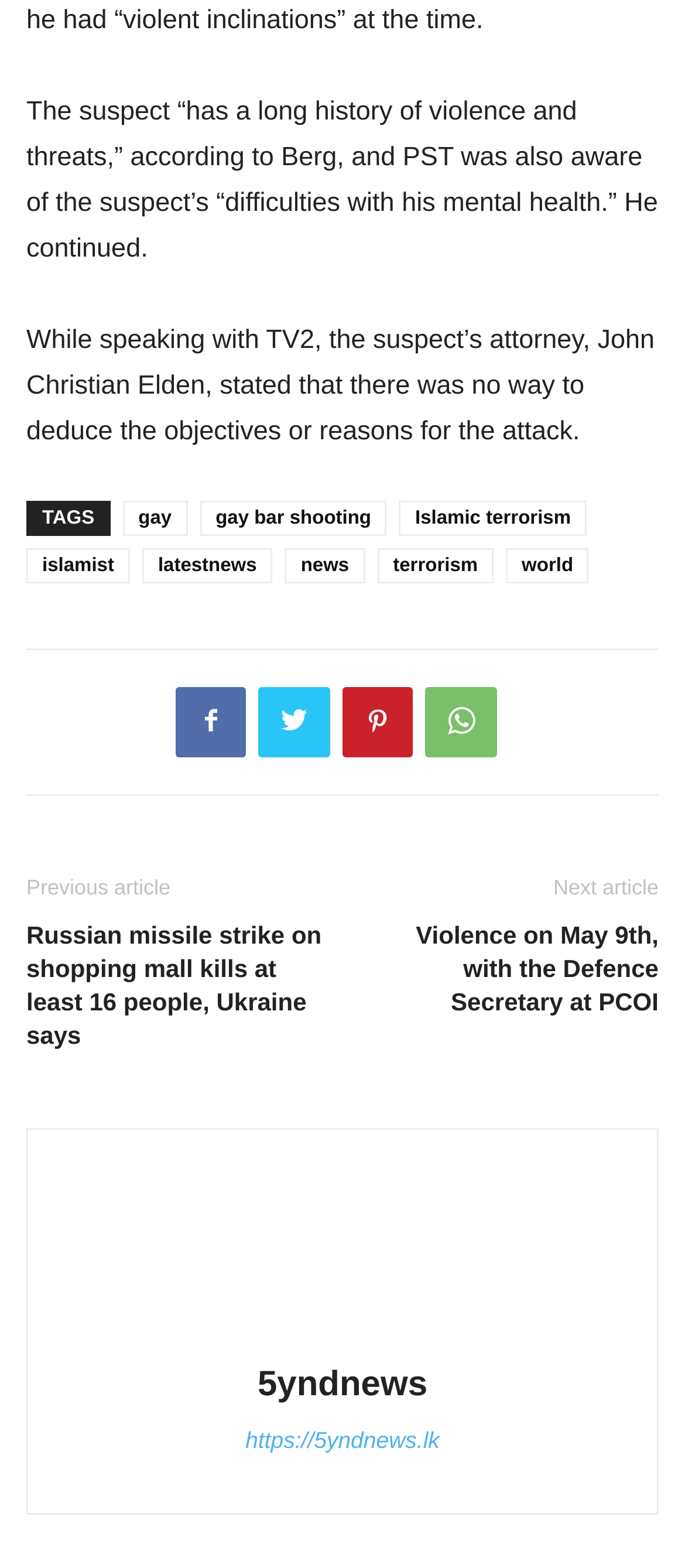Please identify the bounding box coordinates of the clickable element to fulfill the following instruction: "View the author's photo". The coordinates should be four float numbers between 0 and 1, i.e., [left, top, right, bottom].

[0.372, 0.843, 0.628, 0.861]